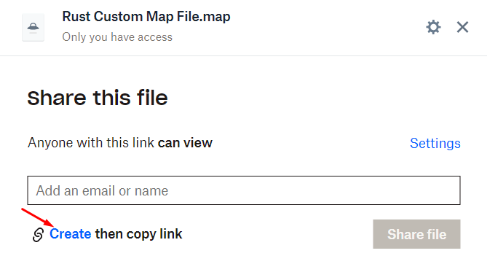What is the purpose of the input field below 'Share this file'?
Give a one-word or short phrase answer based on the image.

Add email address or name